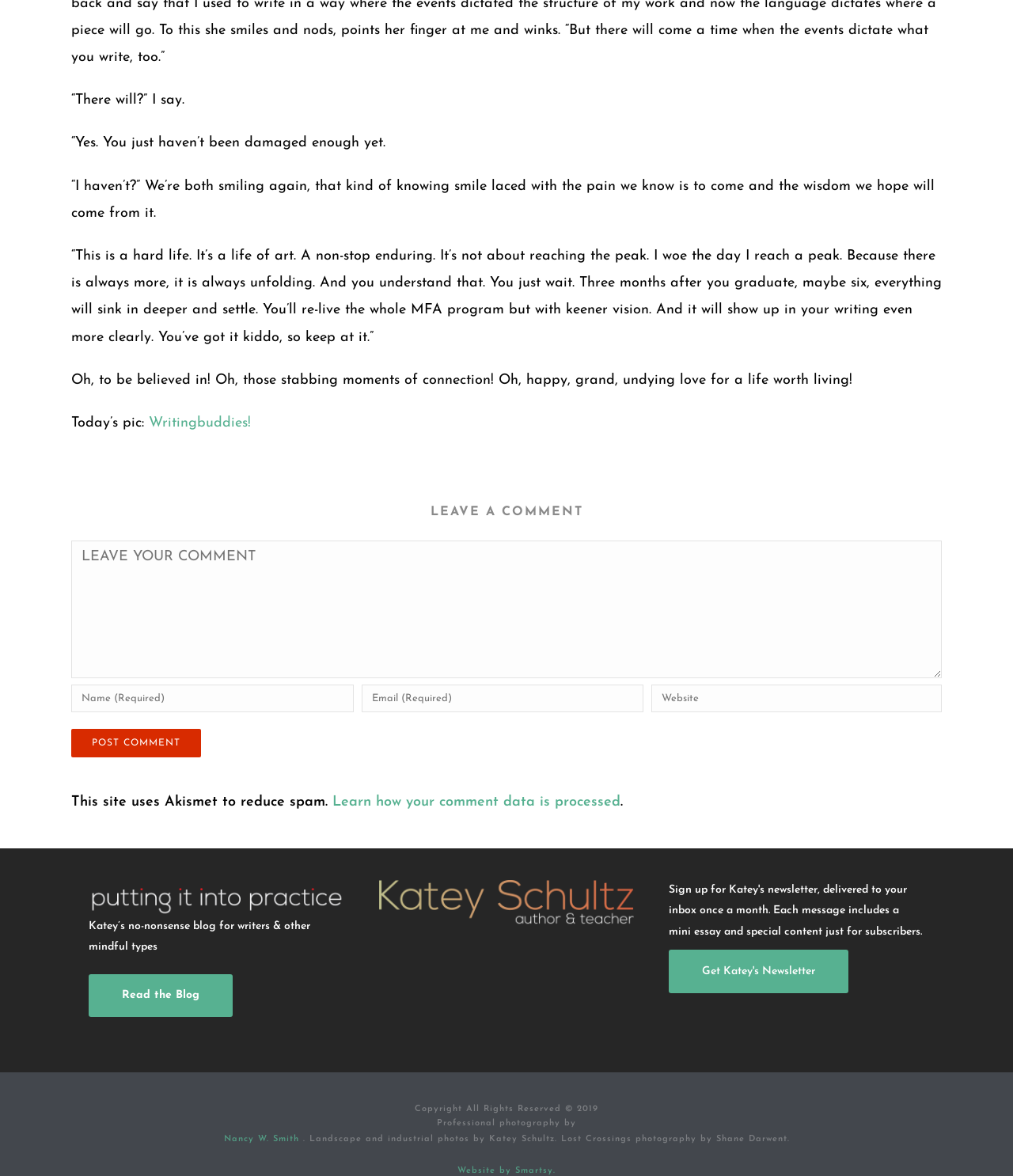Please find the bounding box coordinates in the format (top-left x, top-left y, bottom-right x, bottom-right y) for the given element description. Ensure the coordinates are floating point numbers between 0 and 1. Description: name="url" placeholder="Website"

[0.643, 0.582, 0.93, 0.606]